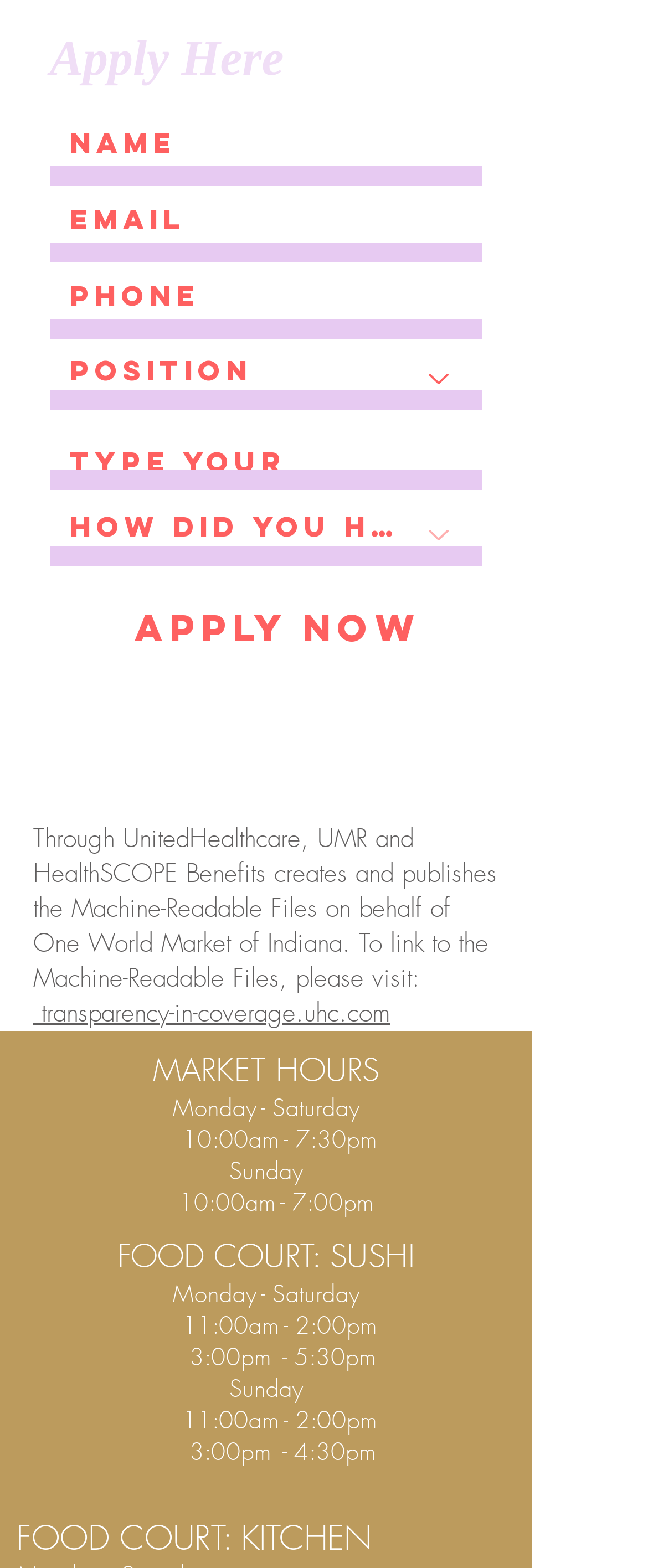Could you find the bounding box coordinates of the clickable area to complete this instruction: "Enter your email"?

[0.077, 0.126, 0.744, 0.168]